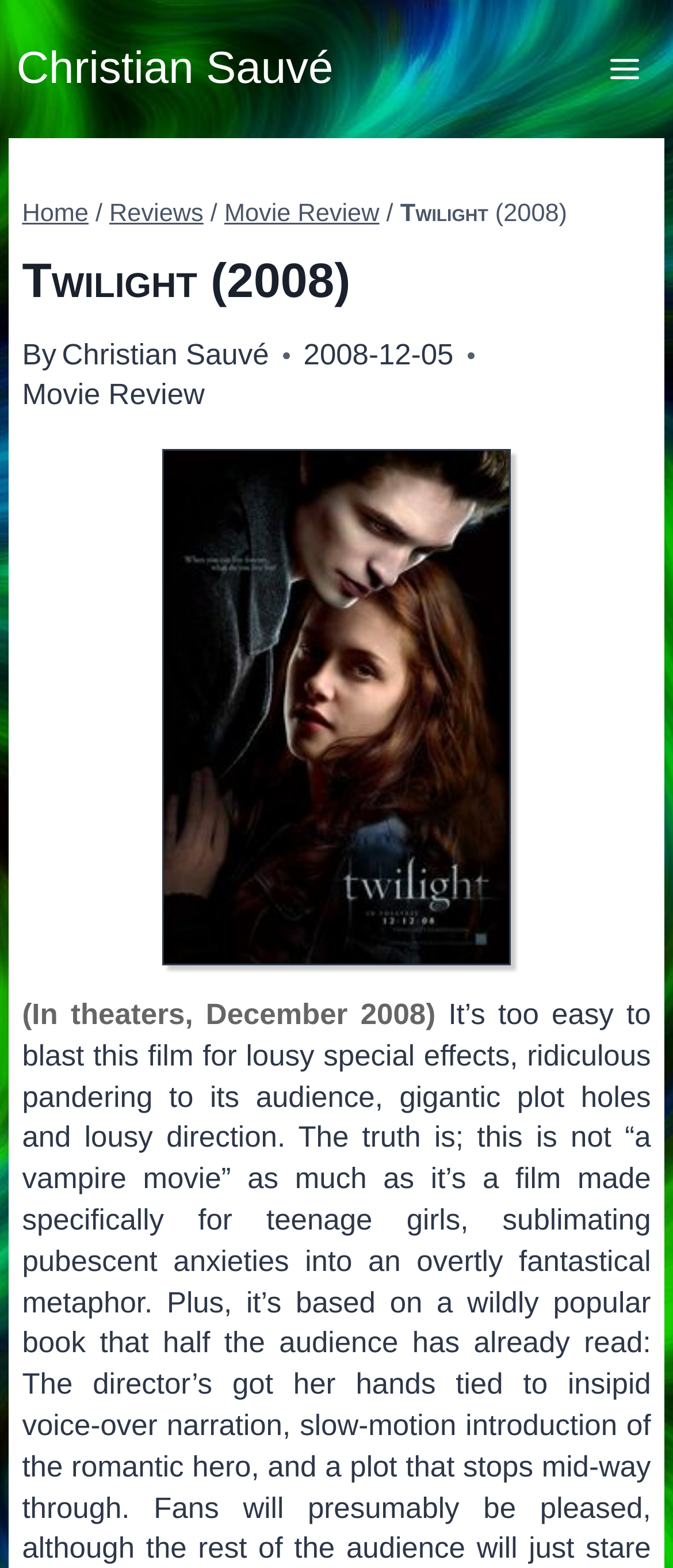Provide a short answer using a single word or phrase for the following question: 
When was the movie review published?

2008-12-05